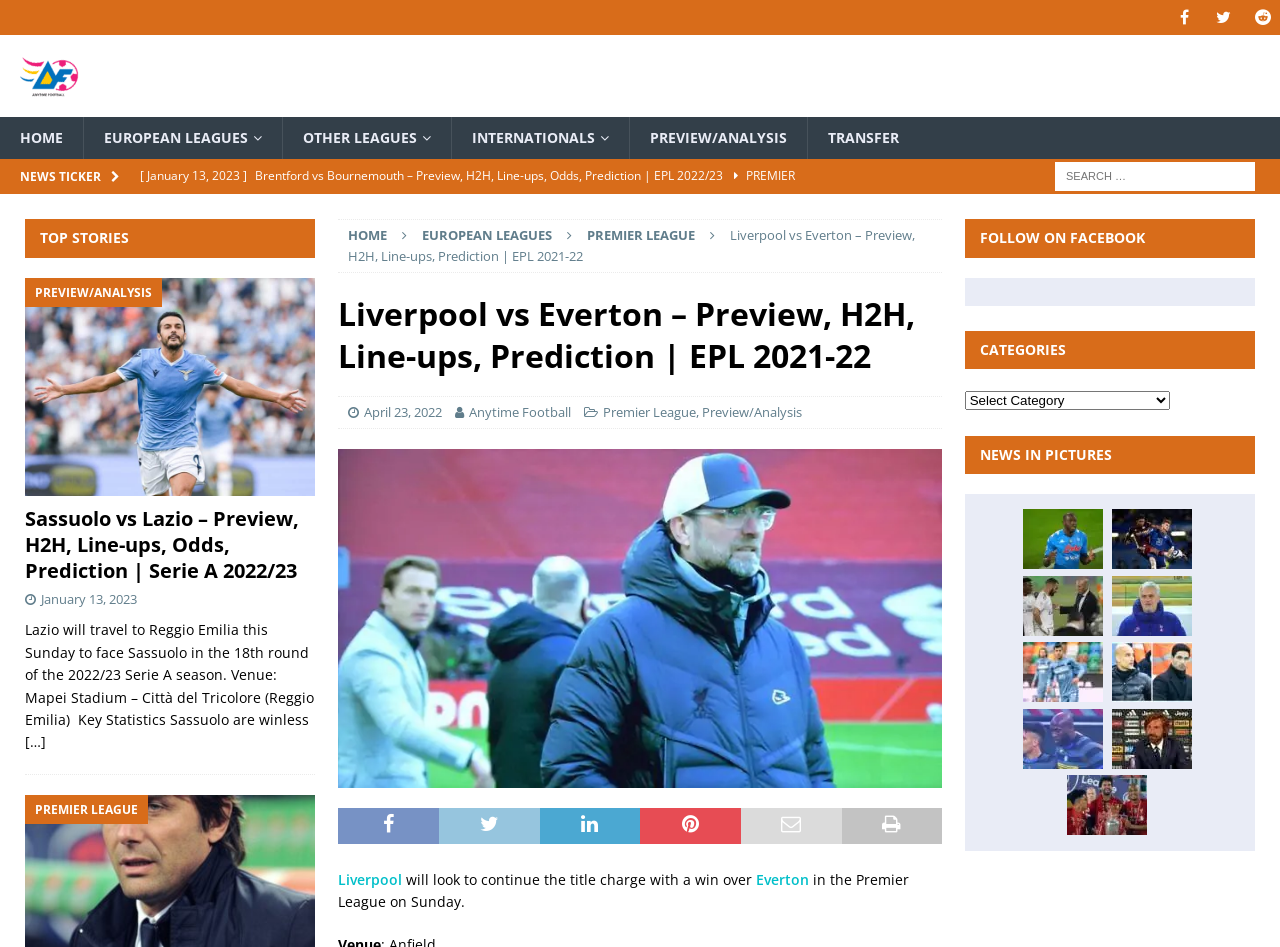Please find the bounding box coordinates for the clickable element needed to perform this instruction: "Read Sassuolo vs Lazio preview".

[0.02, 0.534, 0.246, 0.616]